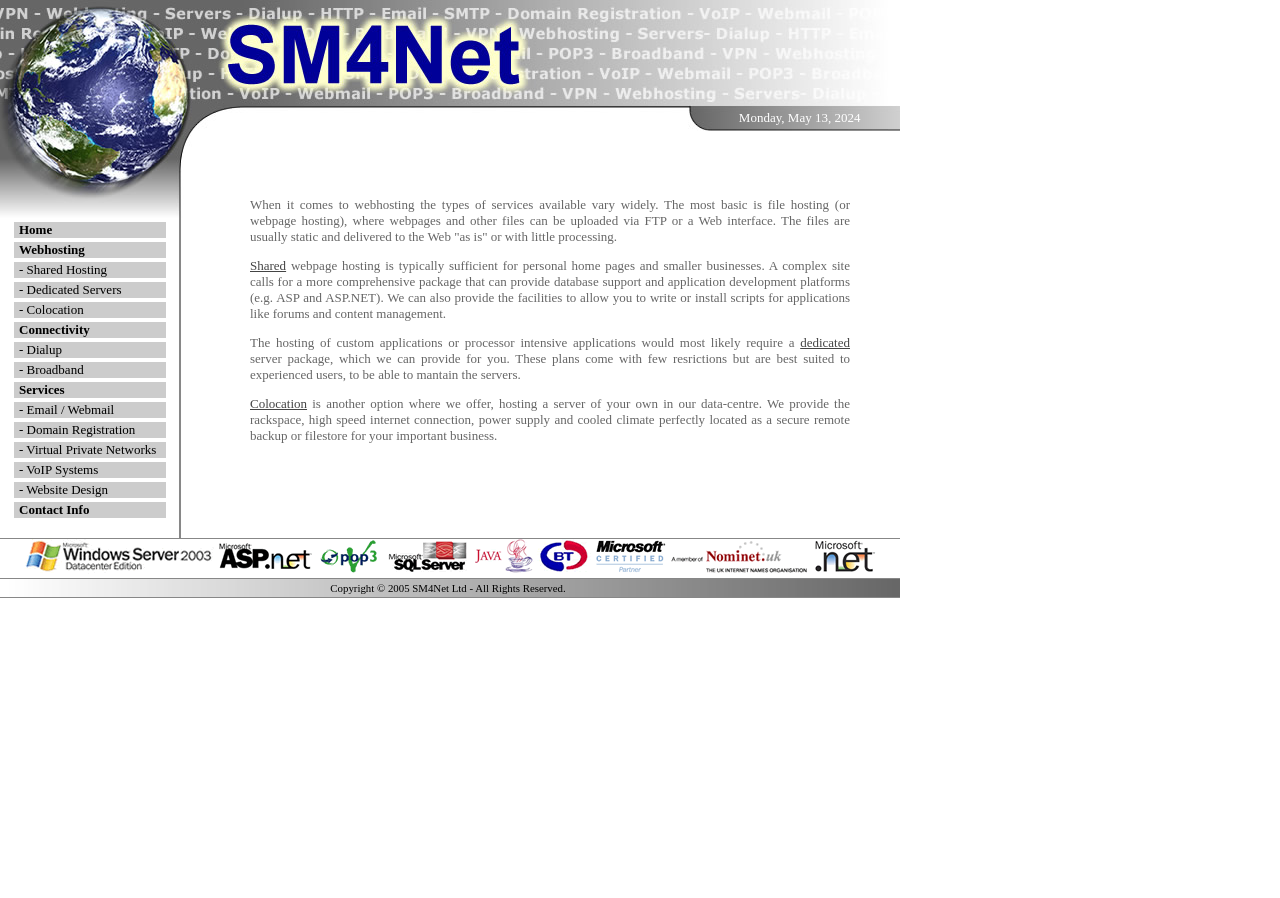Determine the bounding box coordinates for the area that should be clicked to carry out the following instruction: "Click on Webhosting".

[0.015, 0.269, 0.066, 0.286]